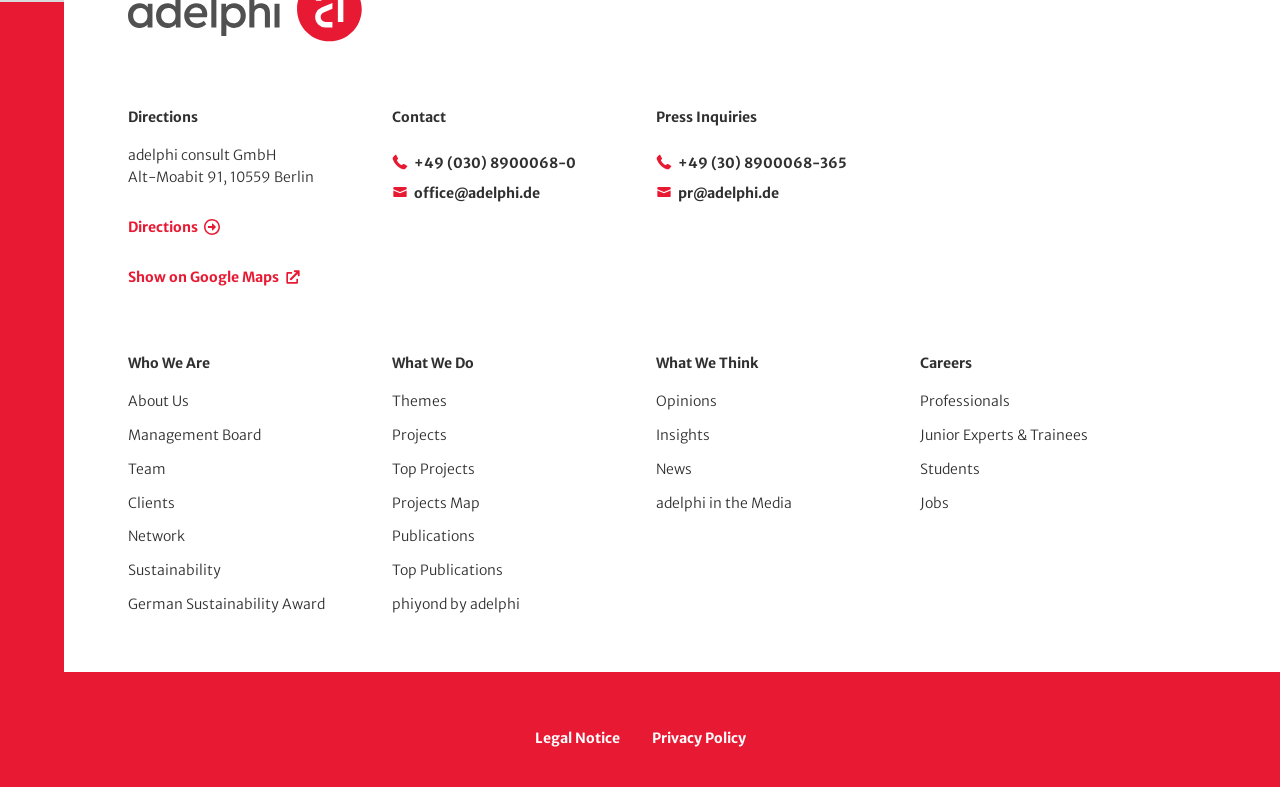What is the link to get directions?
Provide a fully detailed and comprehensive answer to the question.

The link to get directions can be found in the top section of the webpage, where it is written as 'Directions' in a link element. It is also available as 'Show on Google Maps'.